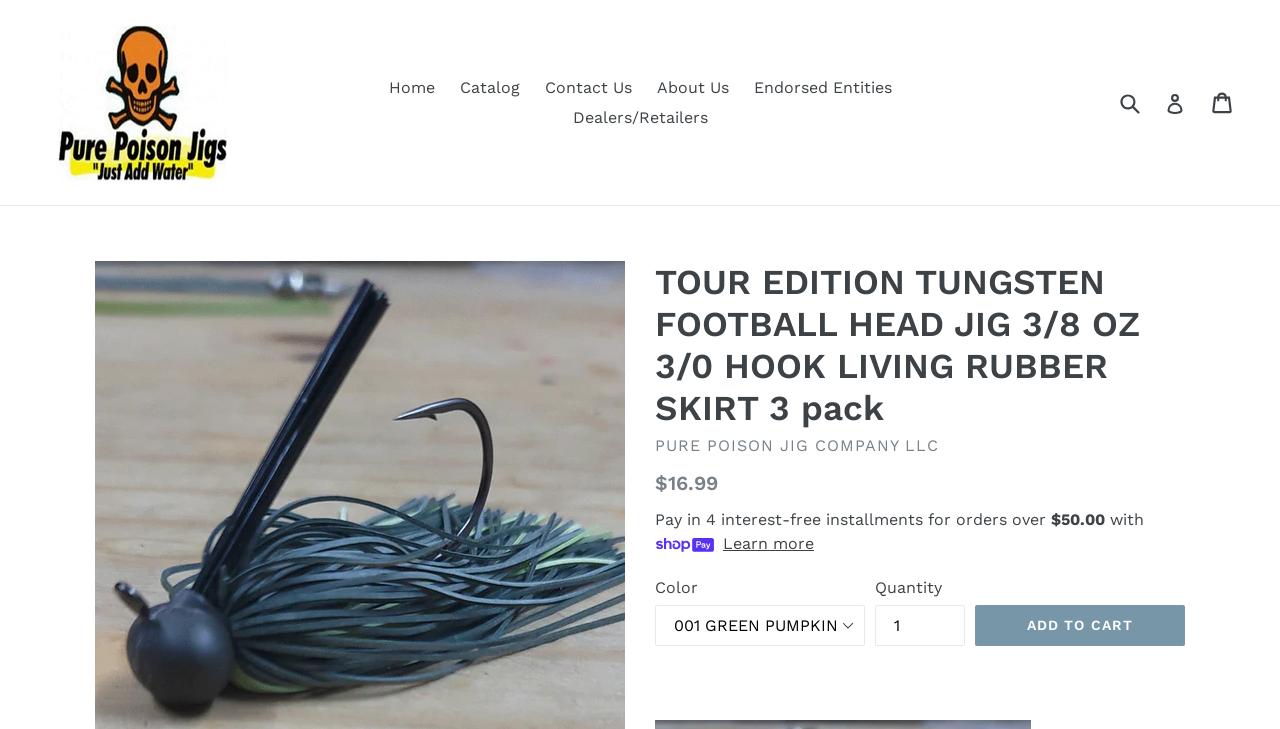Identify the coordinates of the bounding box for the element that must be clicked to accomplish the instruction: "Log in to your account".

[0.91, 0.113, 0.926, 0.168]